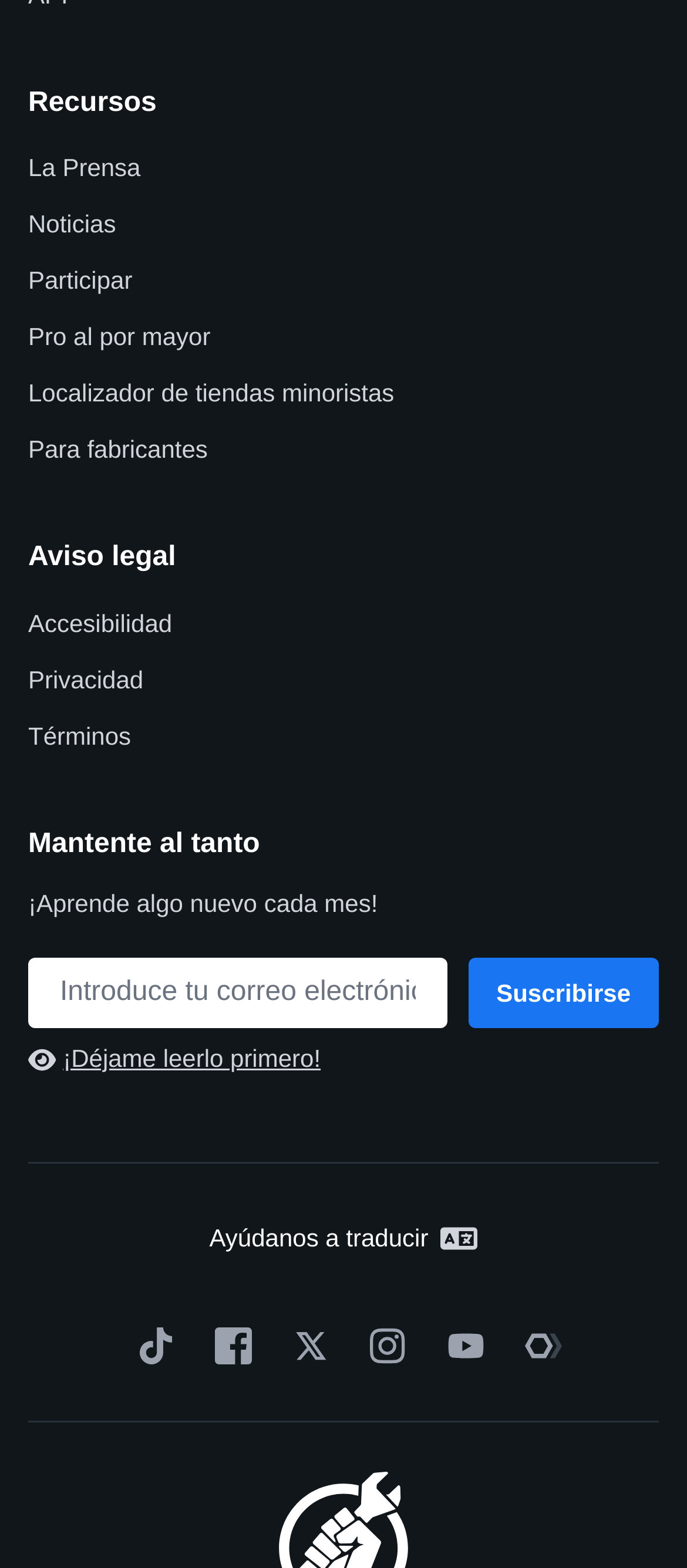Locate the bounding box coordinates of the area that needs to be clicked to fulfill the following instruction: "Click on La Prensa". The coordinates should be in the format of four float numbers between 0 and 1, namely [left, top, right, bottom].

[0.041, 0.098, 0.205, 0.116]